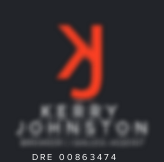Describe the image with as much detail as possible.

The image features a stylized logo prominently displaying the letters "K" and "J" in a bold, modern font. The "K" is rendered in a vibrant red against a dark background, while the full name "KERRY JOHNSTON" appears in a more subdued, professional font beneath the letters. Additionally, the text "BROKER - LICENSED AGENT" is also included, indicating Kerry Johnston's professional role in real estate. At the bottom of the logo, the designation “DRE 00863474” is displayed, which serves as a unique identifier for the agent's real estate license. This logo encapsulates a professional image aimed at conveying trust and expertise in the real estate market.